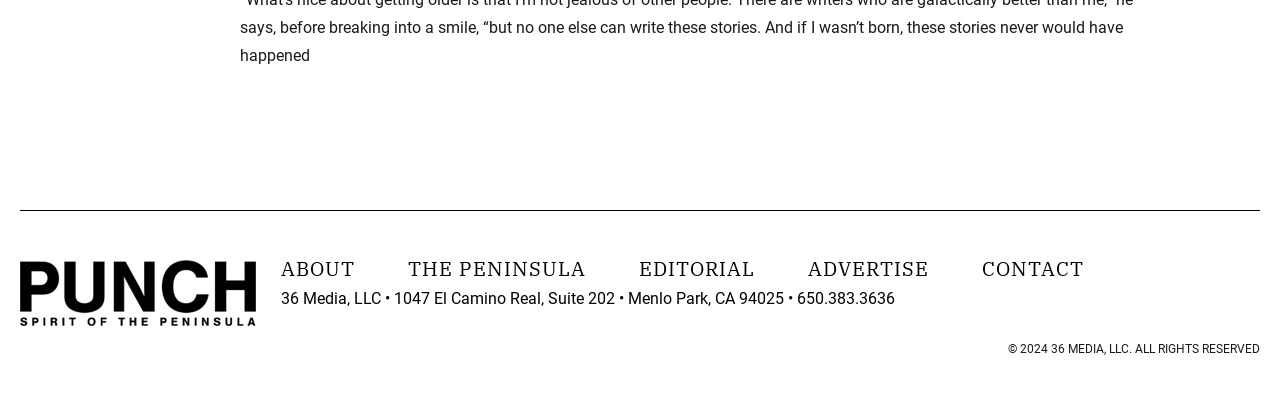Bounding box coordinates are given in the format (top-left x, top-left y, bottom-right x, bottom-right y). All values should be floating point numbers between 0 and 1. Provide the bounding box coordinate for the UI element described as: The Peninsula

[0.319, 0.614, 0.458, 0.679]